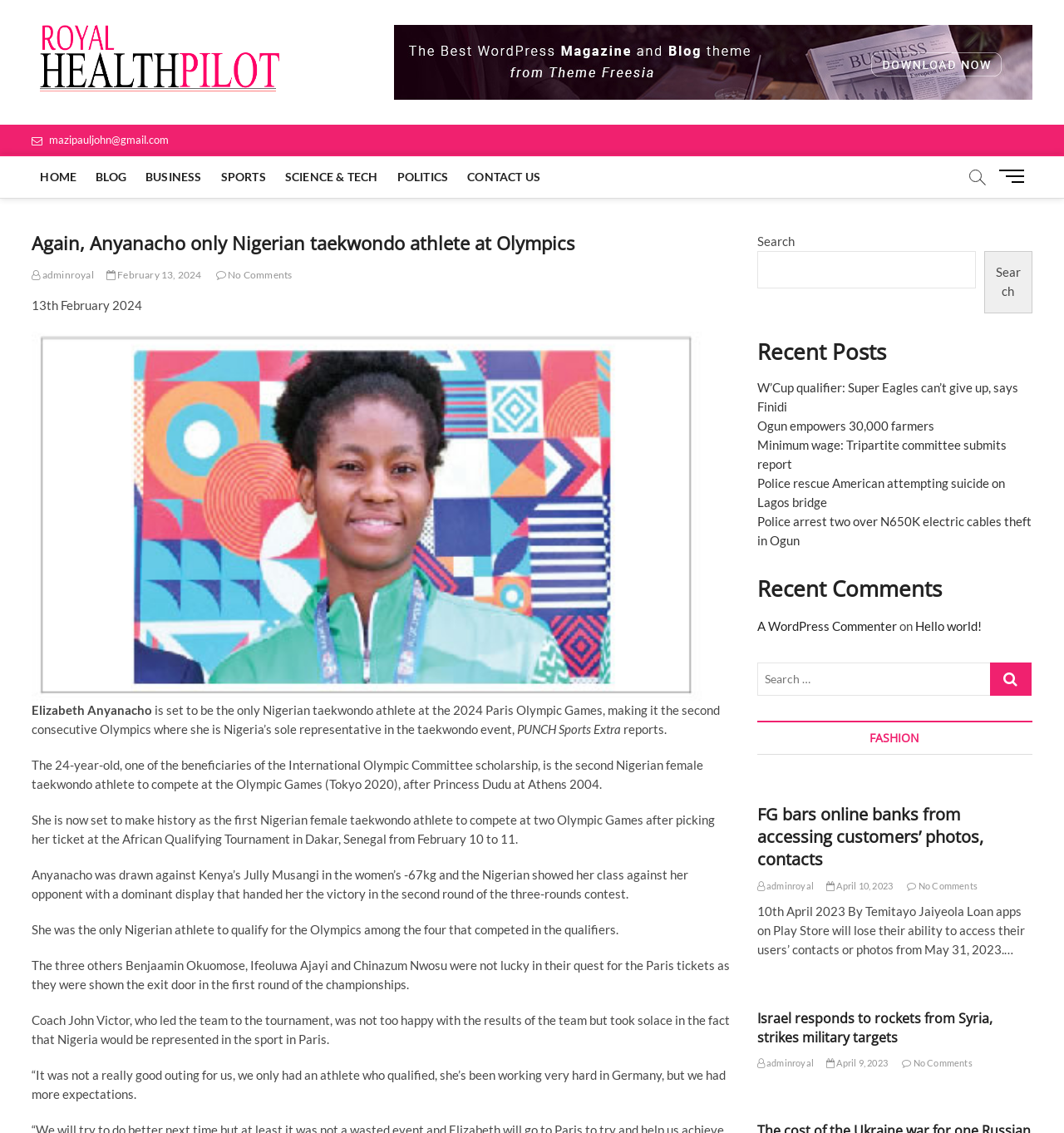Please identify the bounding box coordinates of the region to click in order to complete the task: "Read the 'Again, Anyanacho only Nigerian taekwondo athlete at Olympics' article". The coordinates must be four float numbers between 0 and 1, specified as [left, top, right, bottom].

[0.03, 0.205, 0.688, 0.225]